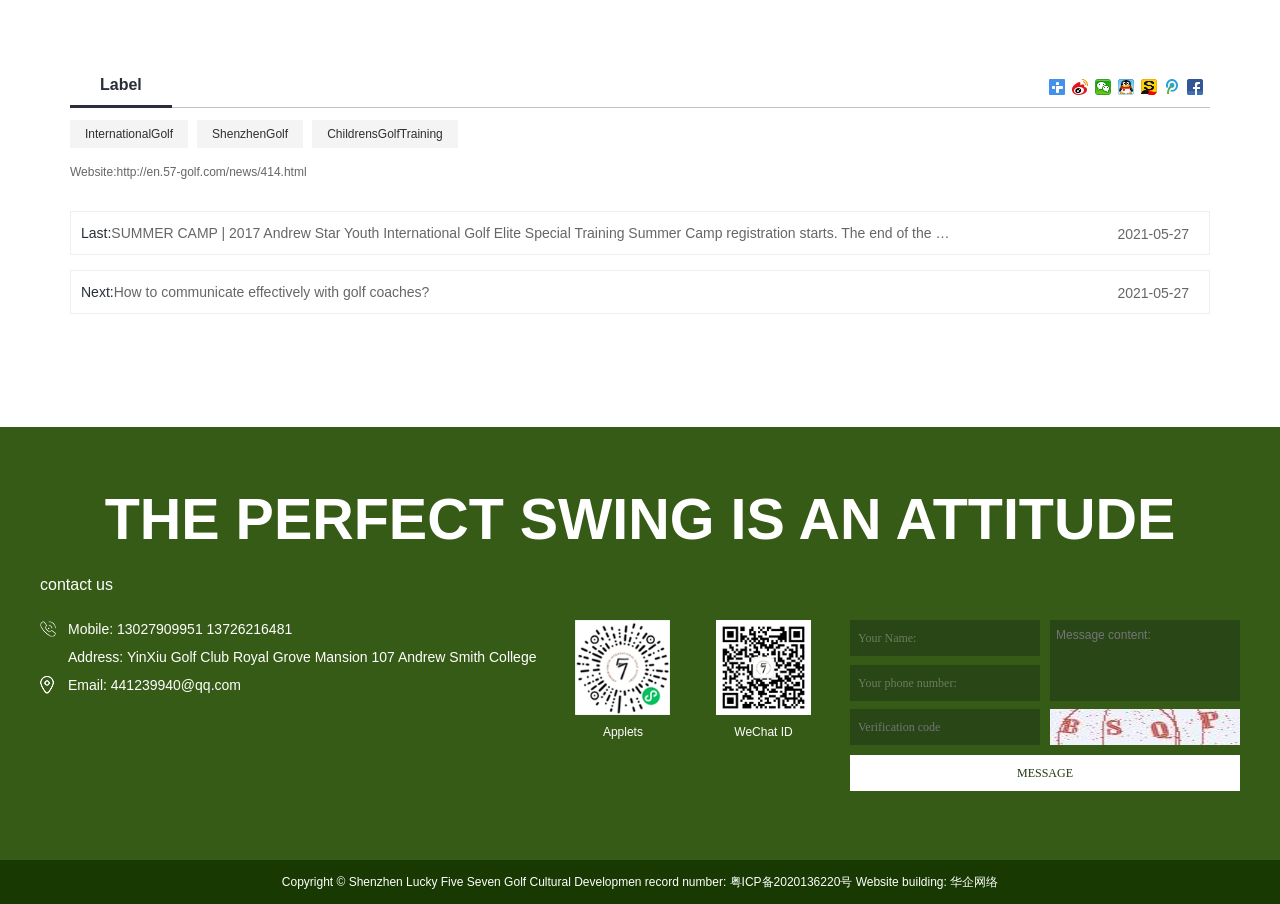What is the phone number for contact?
Please elaborate on the answer to the question with detailed information.

The phone number for contact is listed on the webpage as 13027909951 13726216481, which is located in the 'contact us' section.